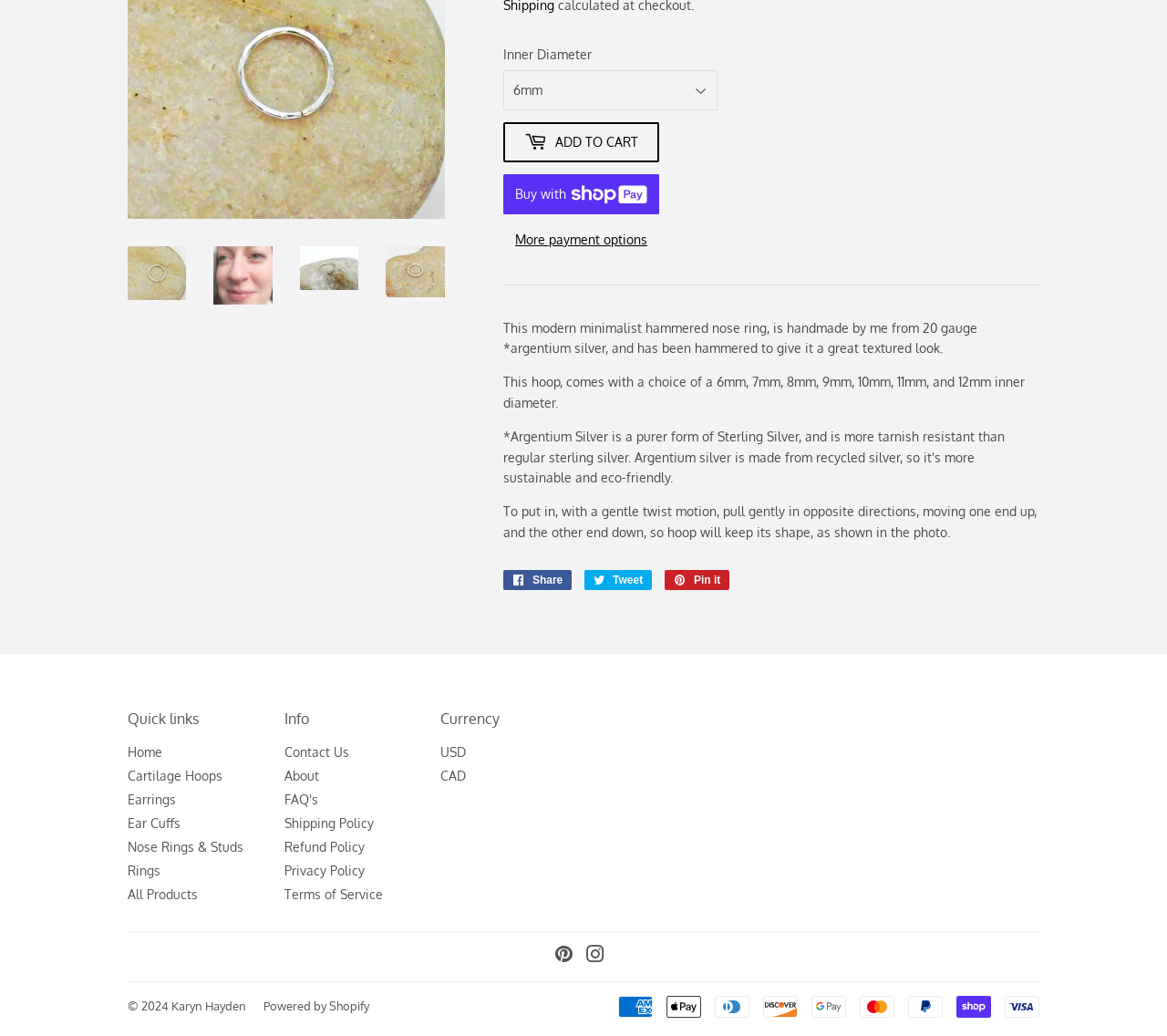Predict the bounding box of the UI element based on this description: "Pin it Pin on Pinterest".

[0.57, 0.55, 0.625, 0.57]